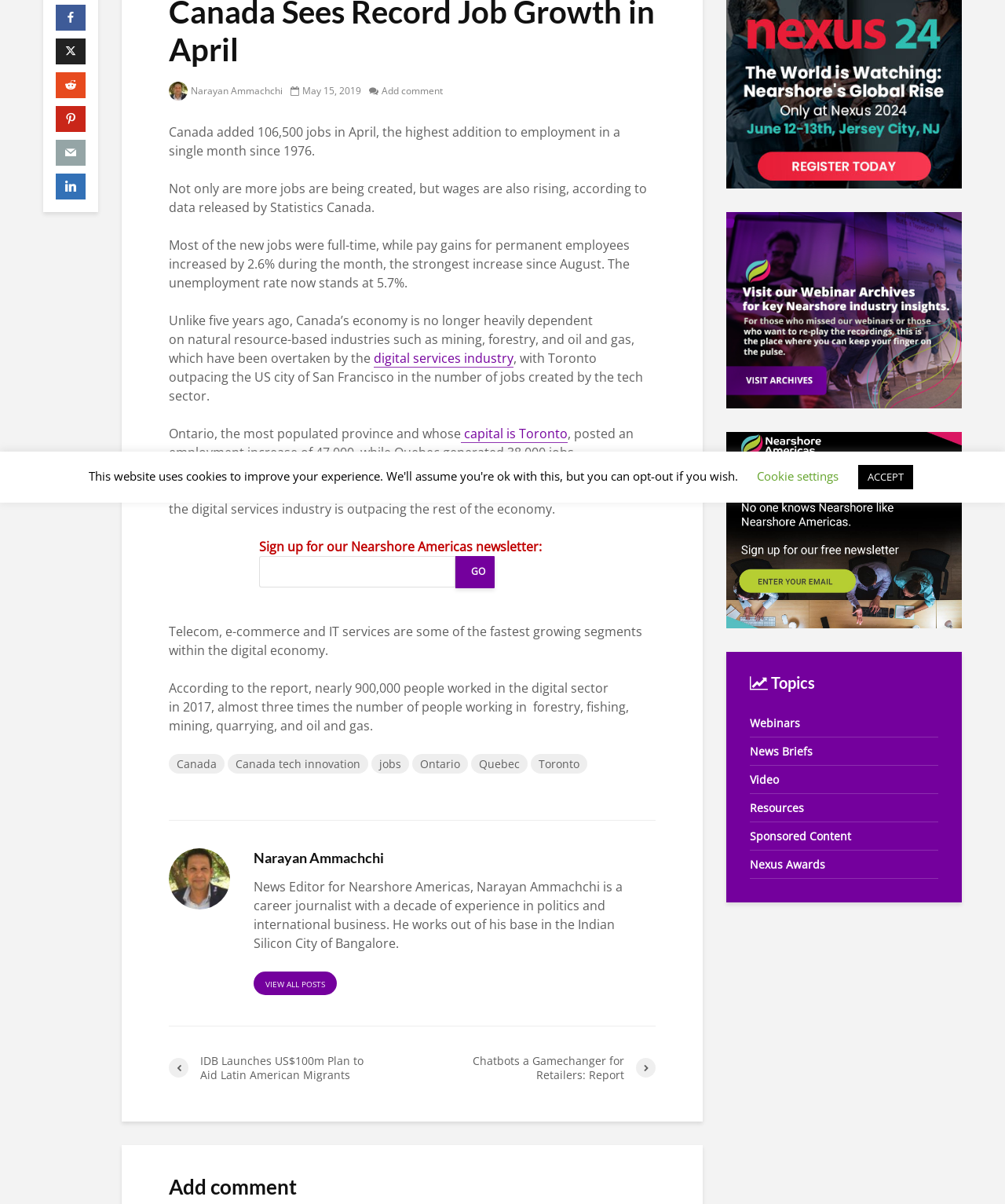Locate the UI element described by ACCEPT and provide its bounding box coordinates. Use the format (top-left x, top-left y, bottom-right x, bottom-right y) with all values as floating point numbers between 0 and 1.

[0.854, 0.386, 0.908, 0.406]